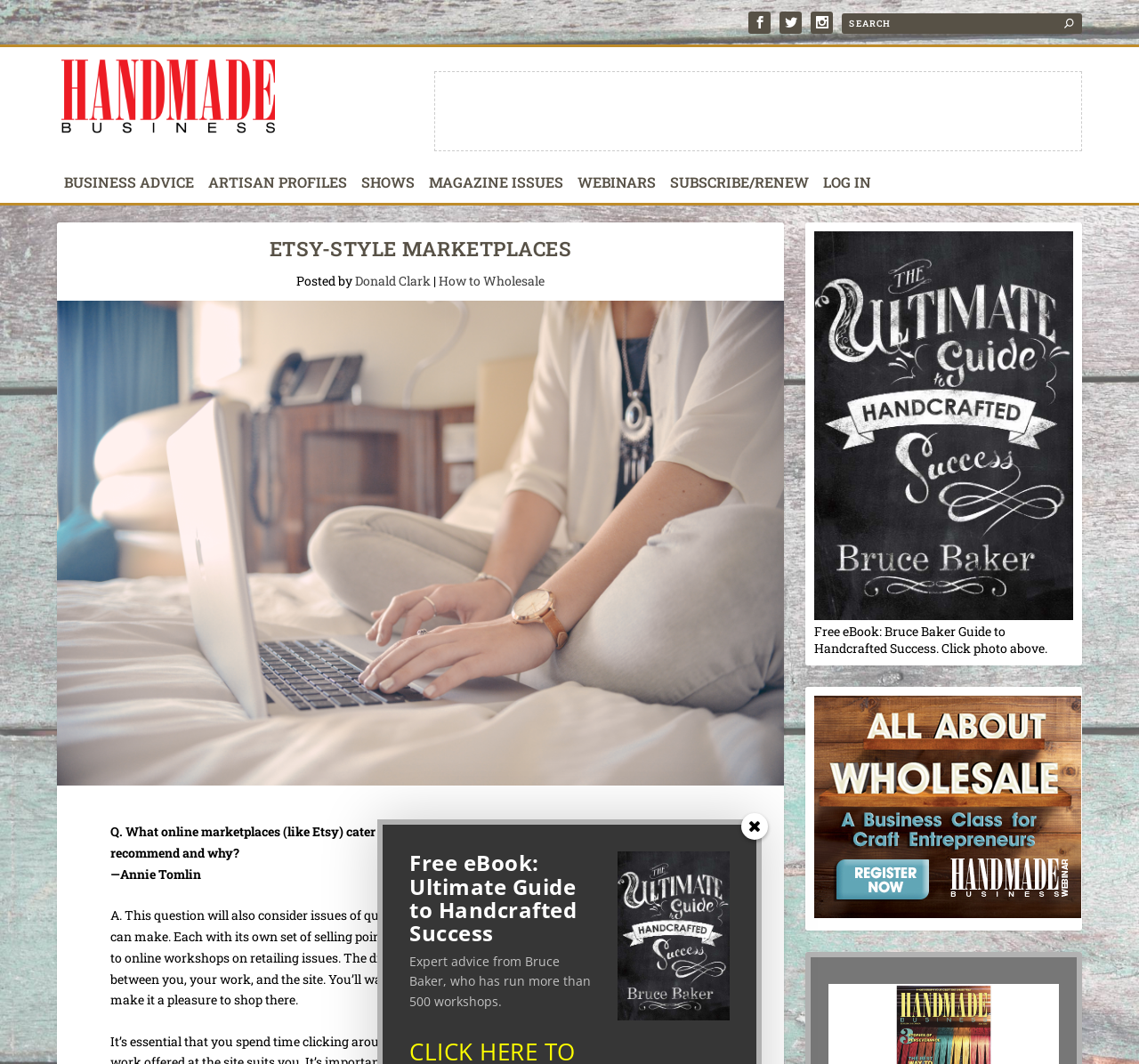Provide the bounding box coordinates for the specified HTML element described in this description: "parent_node: BUSINESS ADVICE". The coordinates should be four float numbers ranging from 0 to 1, in the format [left, top, right, bottom].

[0.05, 0.067, 0.245, 0.135]